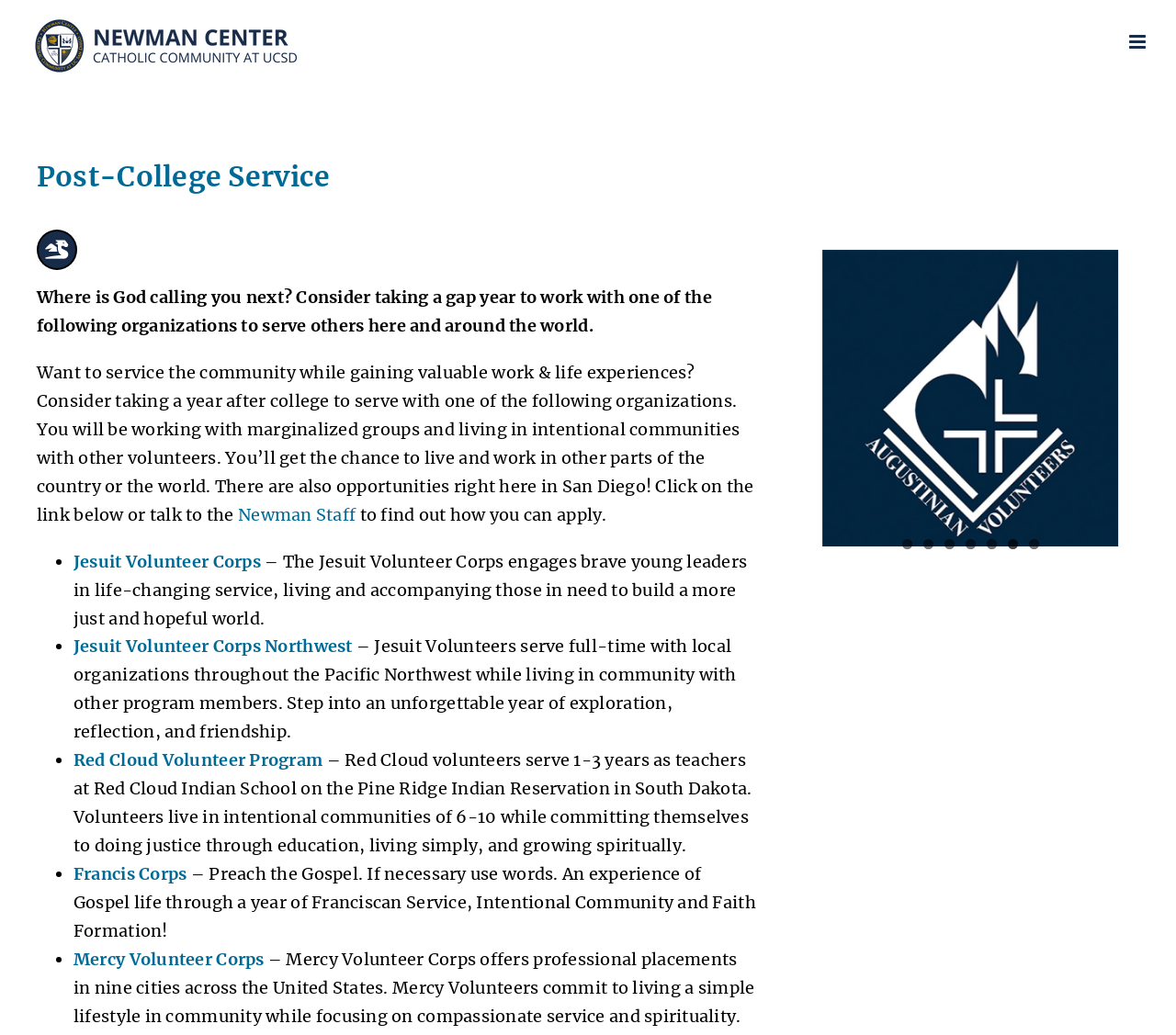Identify the coordinates of the bounding box for the element described below: "Francis Corps". Return the coordinates as four float numbers between 0 and 1: [left, top, right, bottom].

[0.062, 0.834, 0.159, 0.855]